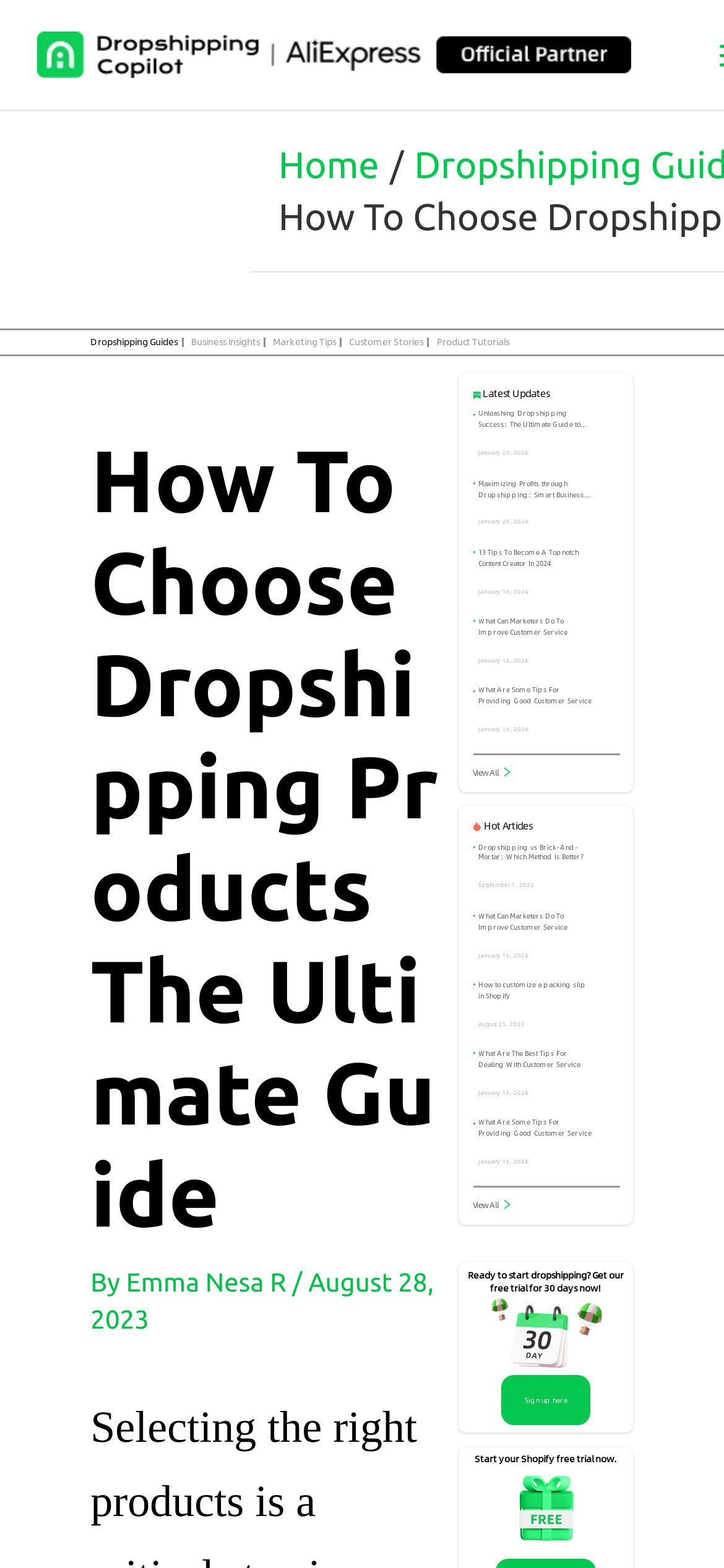Answer the following in one word or a short phrase: 
How many categories are in the top navigation menu?

5